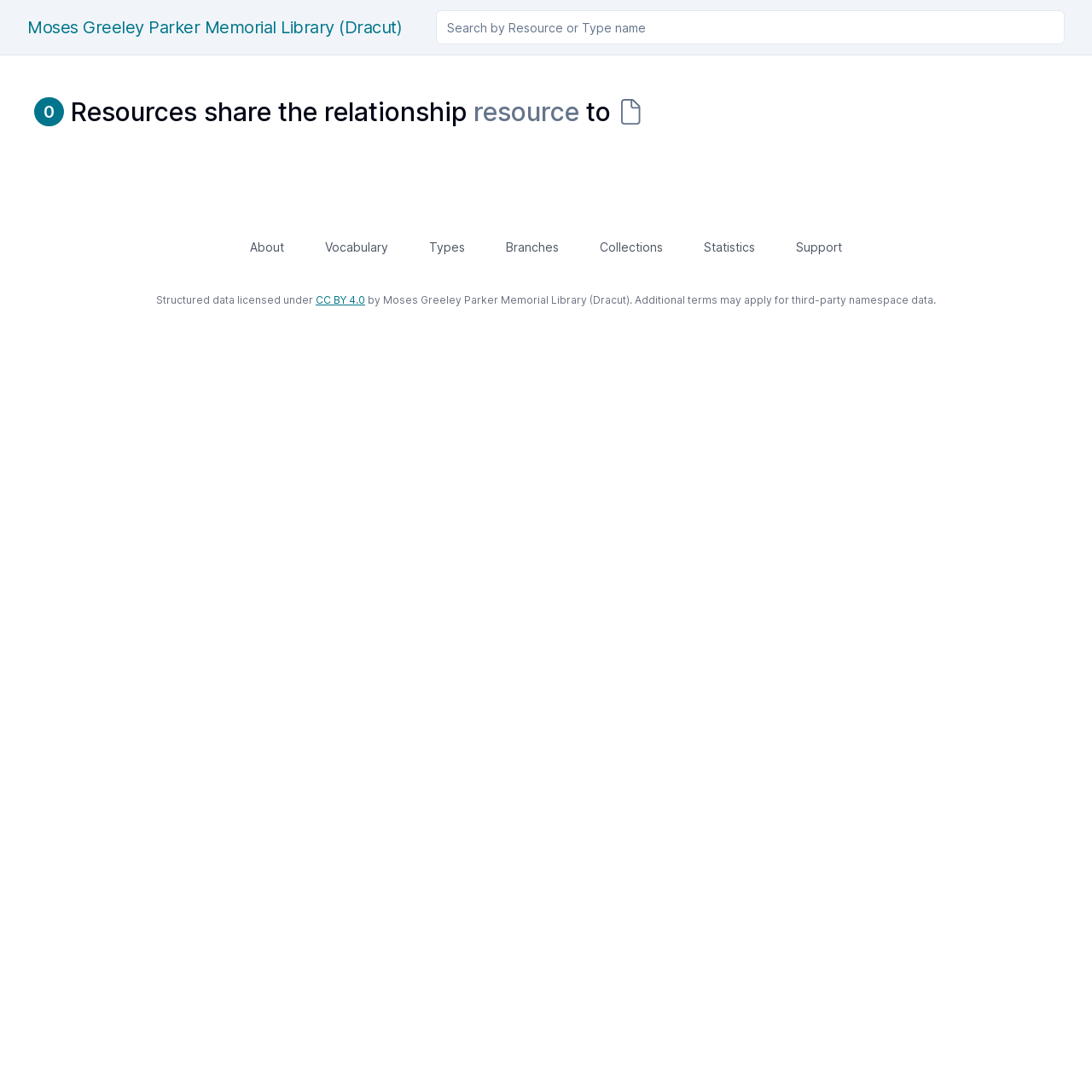Please provide the bounding box coordinates in the format (top-left x, top-left y, bottom-right x, bottom-right y). Remember, all values are floating point numbers between 0 and 1. What is the bounding box coordinate of the region described as: CC BY 4.0

[0.289, 0.269, 0.334, 0.28]